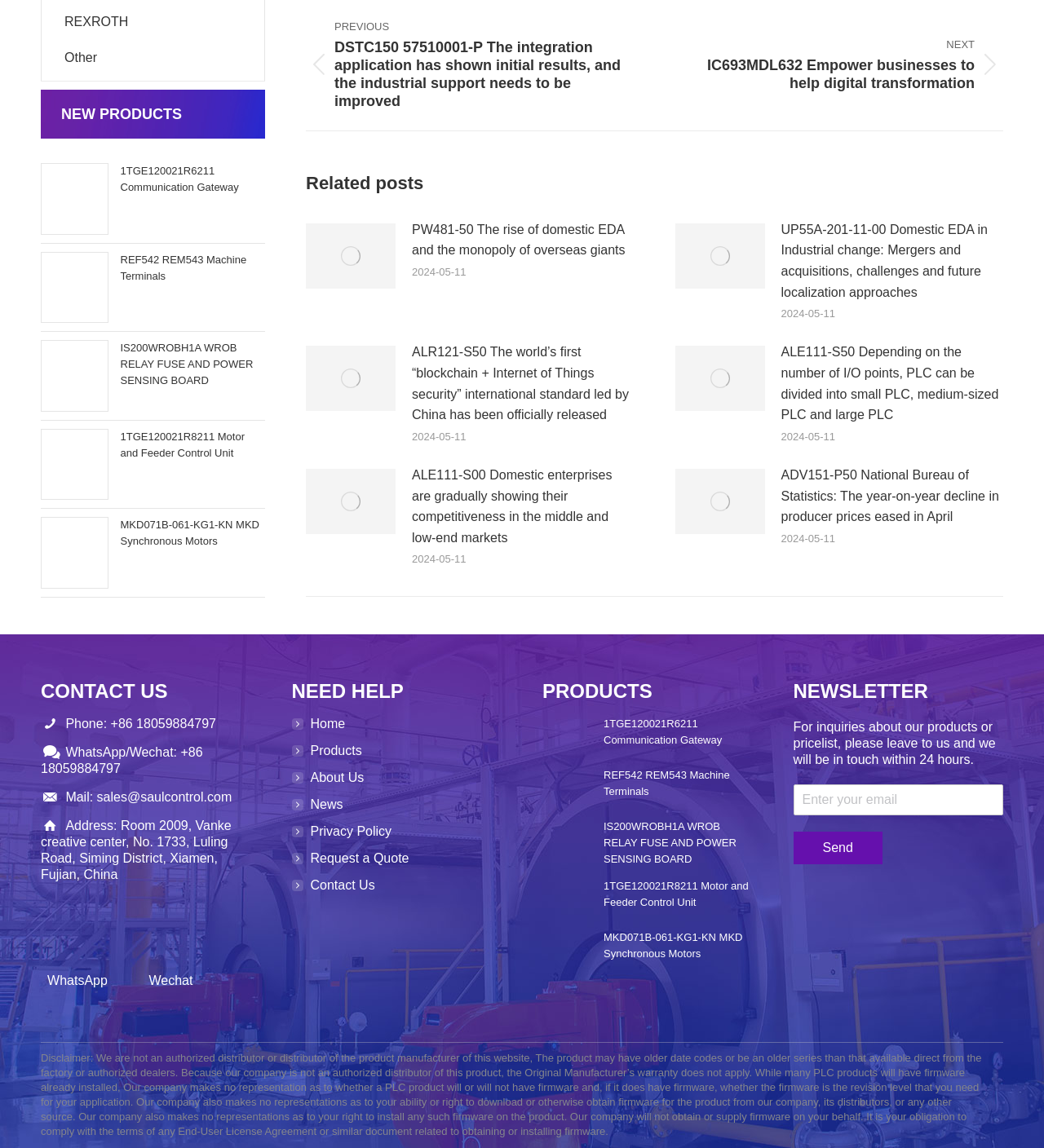How many related posts are there?
Using the image, elaborate on the answer with as much detail as possible.

I counted the number of articles under the 'Related posts' heading, and there are 5 articles.